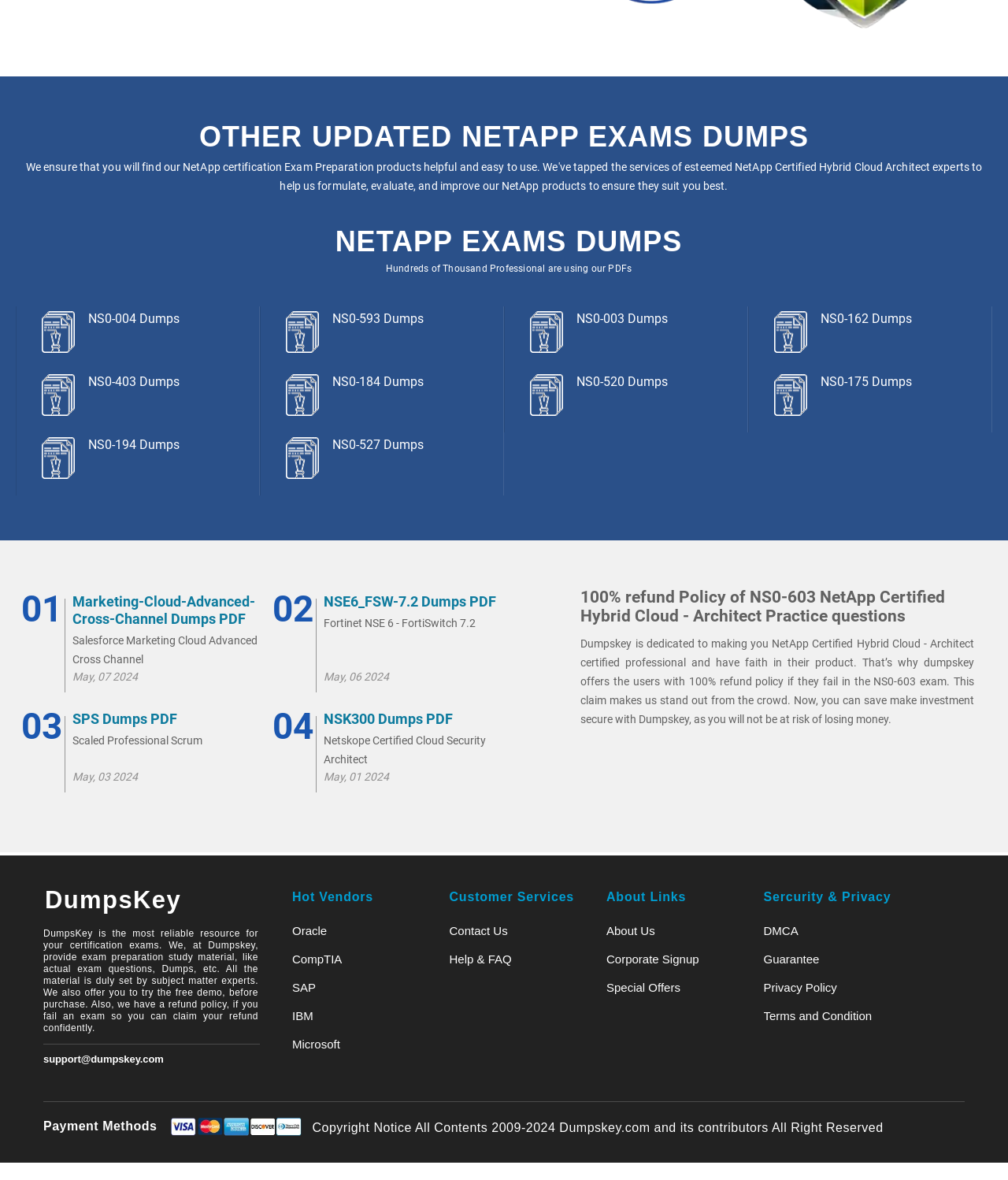Provide the bounding box coordinates for the area that should be clicked to complete the instruction: "Click on 'Marketing-Cloud-Advanced-Cross-Channel Dumps PDF'".

[0.072, 0.503, 0.259, 0.532]